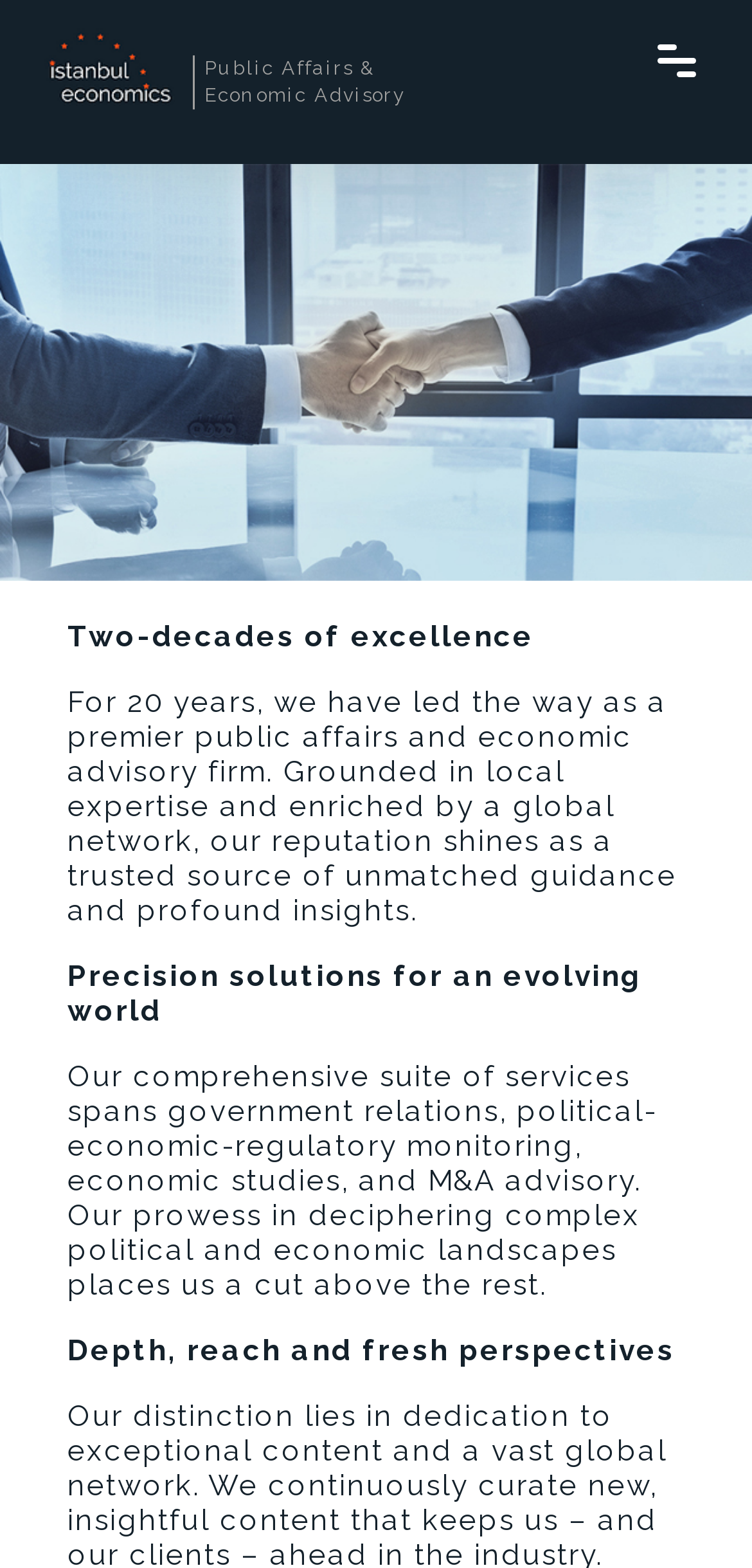What is the company's approach to problem-solving?
Using the details from the image, give an elaborate explanation to answer the question.

The company's approach to problem-solving can be inferred from the static text elements 'D' and 'epth, reach and fresh perspectives' which are placed adjacent to each other, indicating that they are related and describe the company's approach.